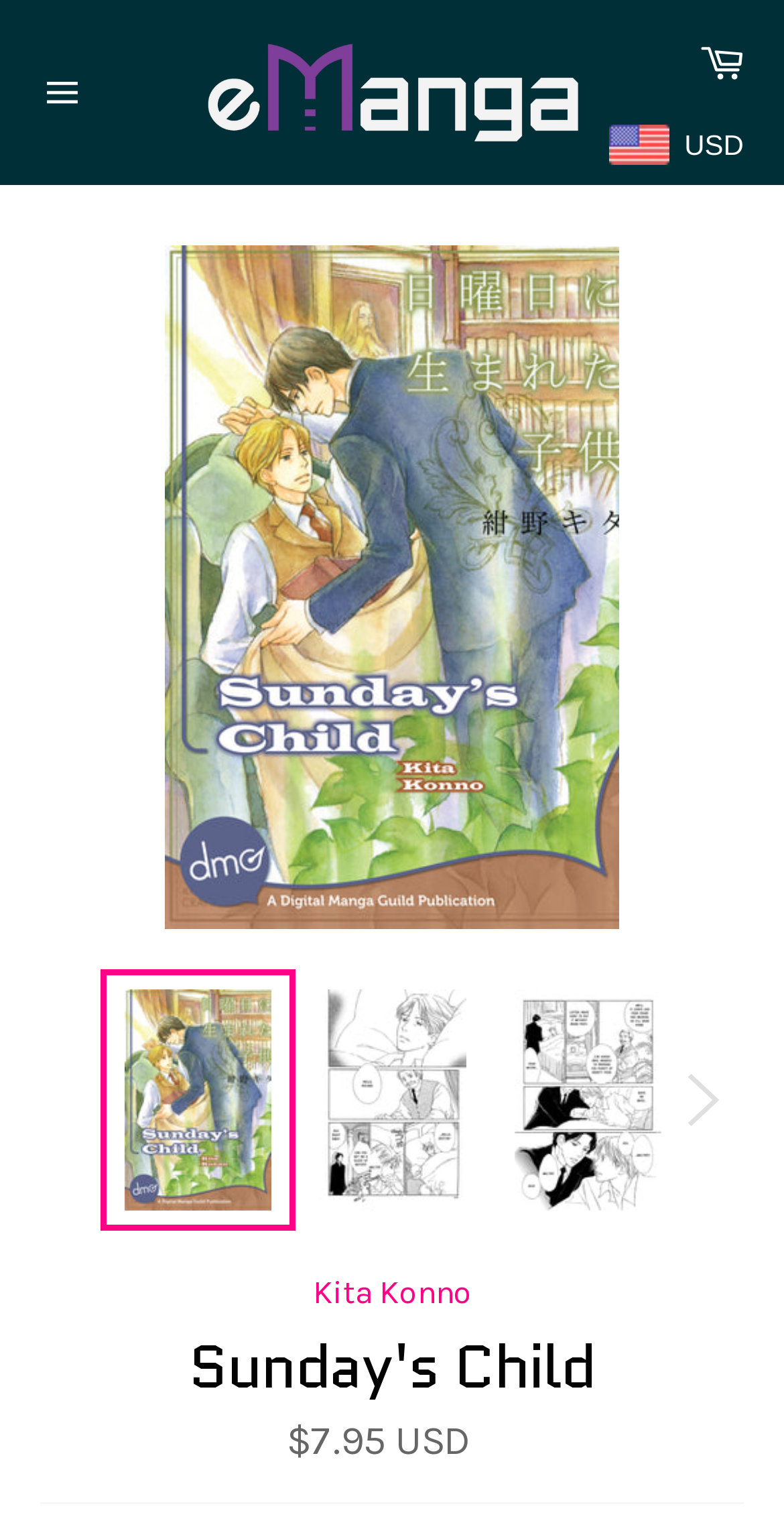For the element described, predict the bounding box coordinates as (top-left x, top-left y, bottom-right x, bottom-right y). All values should be between 0 and 1. Element description: alt="eManga"

[0.263, 0.027, 0.737, 0.094]